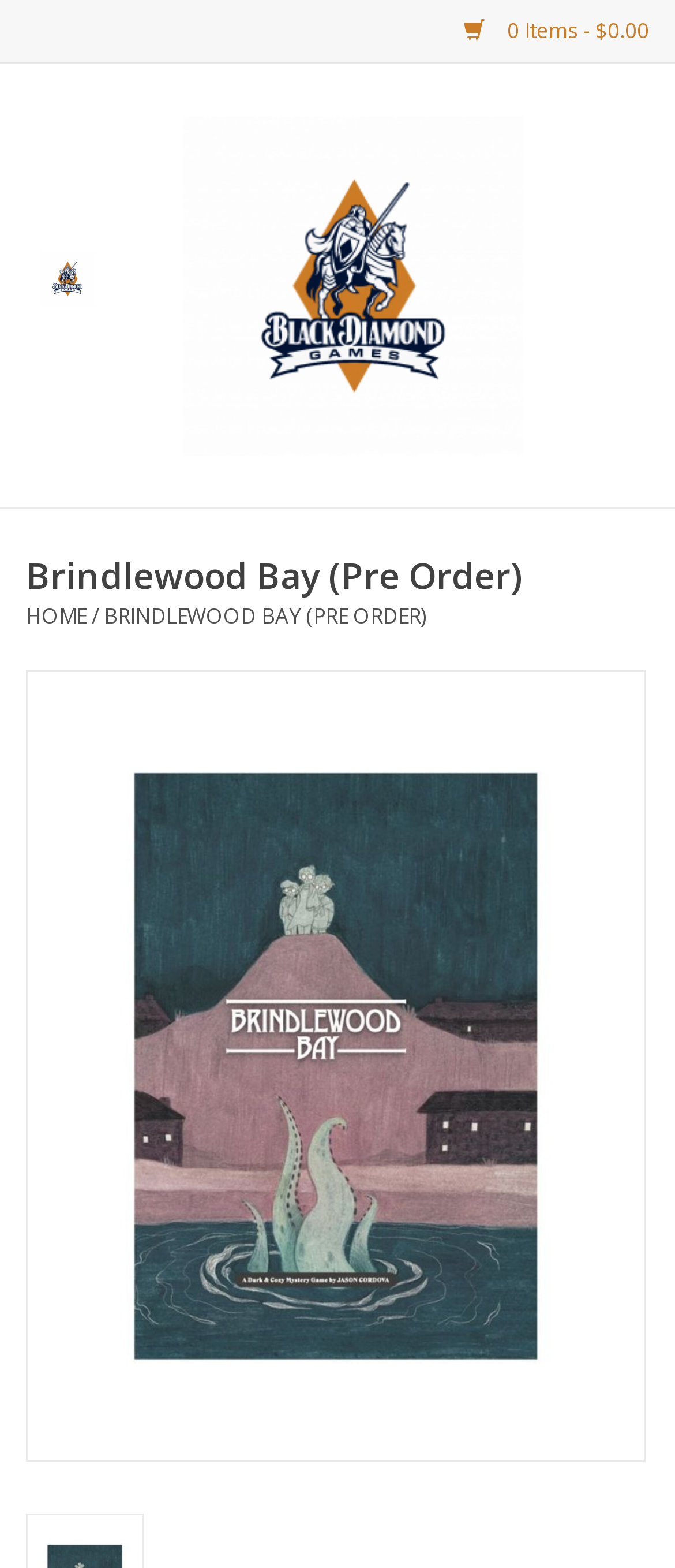What is the name of the company selling the game?
Please ensure your answer is as detailed and informative as possible.

The question can be answered by looking at the link element 'Black Diamond Games' which is located at the top of the webpage, indicating that the company selling the game is 'Black Diamond Games'.